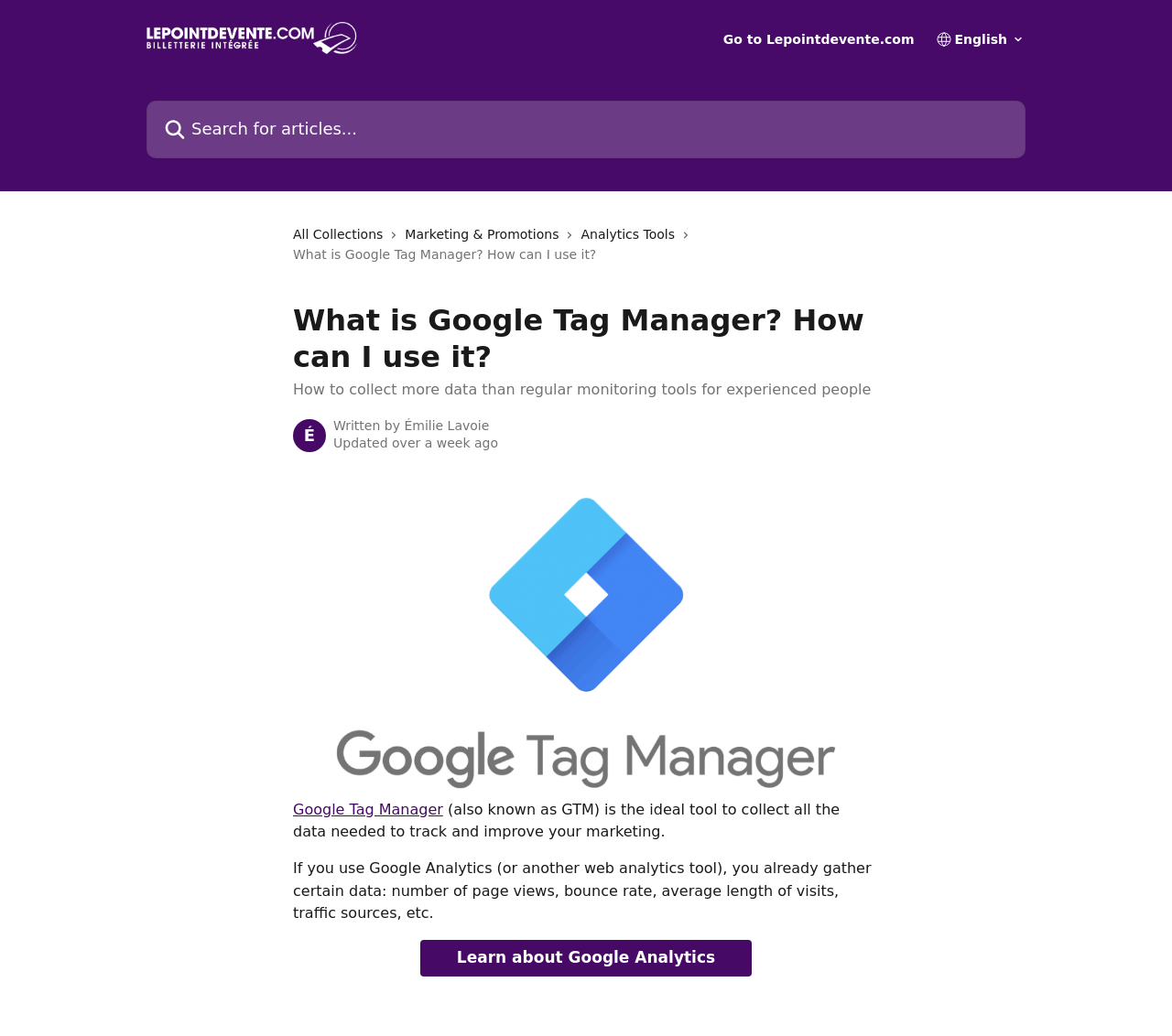Create an in-depth description of the webpage, covering main sections.

This webpage appears to be a help center article from Thepointofsale.com, with a focus on Google Tag Manager. At the top, there is a header section with a logo and a search bar, where users can search for articles. Below the header, there are links to different collections, including "All Collections", "Marketing & Promotions", and "Analytics Tools", each accompanied by a small icon.

The main content of the page is divided into sections. The first section has a heading that reads "What is Google Tag Manager? How can I use it?" followed by a subheading that summarizes the article's content. Below this, there is a brief introduction to the author, Émilie Lavoie, and the article's update date.

The main article content starts with a brief overview of Google Tag Manager, describing it as an ideal tool for collecting data to track and improve marketing. The text explains that if you use Google Analytics, you already gather certain data, such as page views, bounce rate, and traffic sources. There is also a link to learn more about Google Analytics.

Throughout the page, there are no images related to the article's content, but there are several icons and logos, including the Help Center logo, a search icon, and small icons next to the collection links.